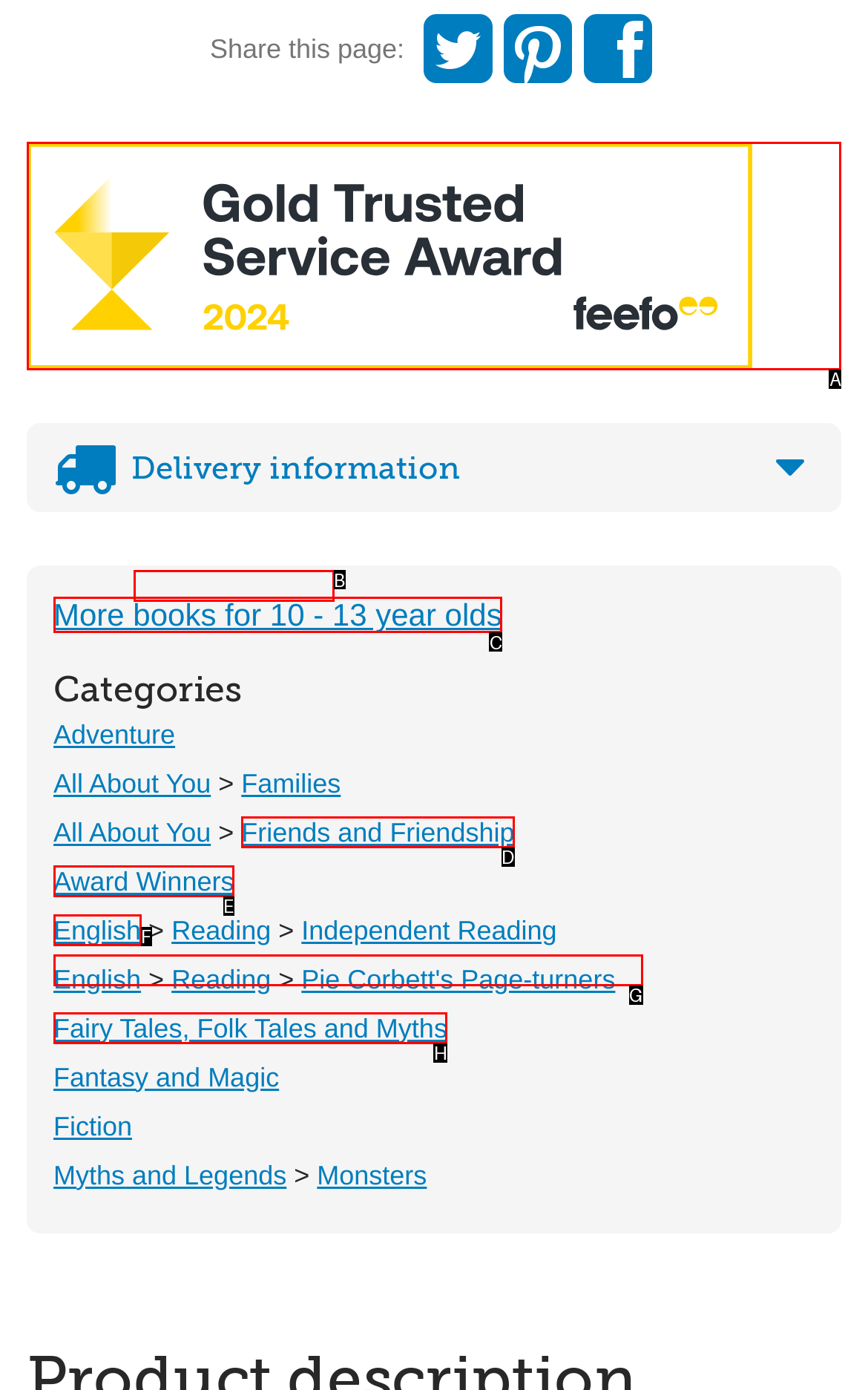Point out which HTML element you should click to fulfill the task: View Feefo gold service award 2023.
Provide the option's letter from the given choices.

A